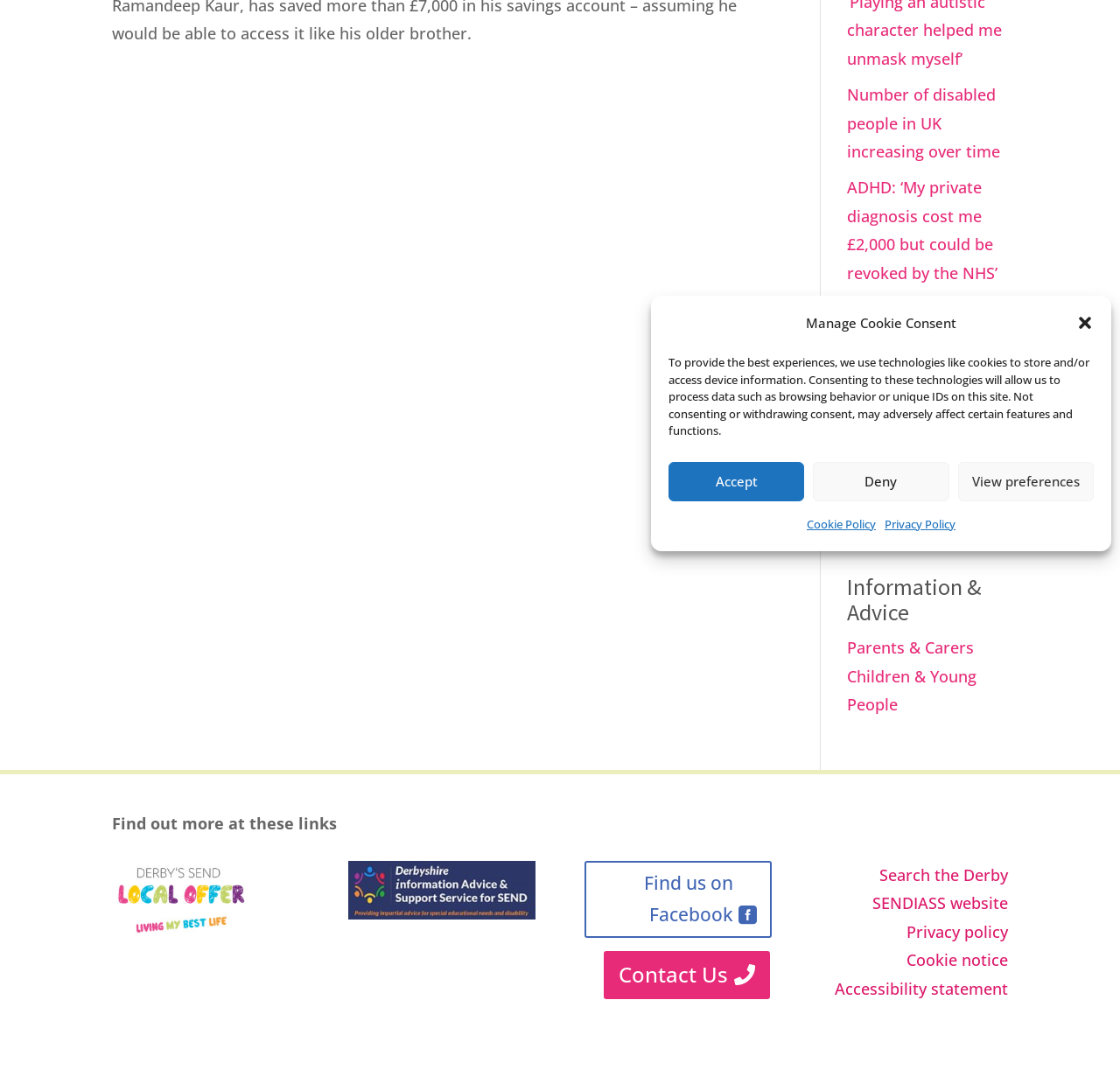Provide the bounding box coordinates in the format (top-left x, top-left y, bottom-right x, bottom-right y). All values are floating point numbers between 0 and 1. Determine the bounding box coordinate of the UI element described as: Parents & Carers

[0.756, 0.328, 0.87, 0.347]